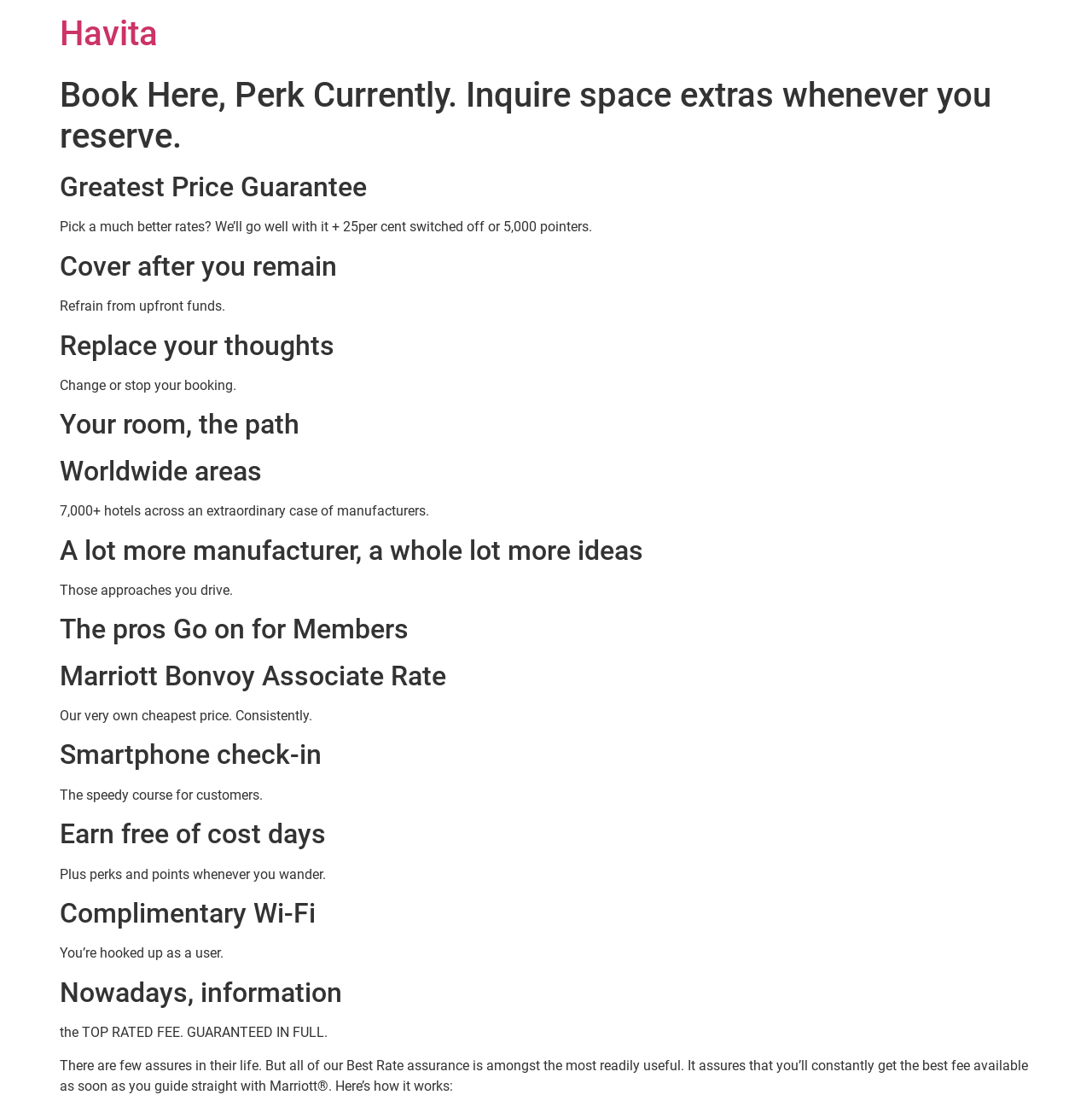What is the benefit of being a Marriott Bonvoy member?
Using the image as a reference, give a one-word or short phrase answer.

Cheapest price